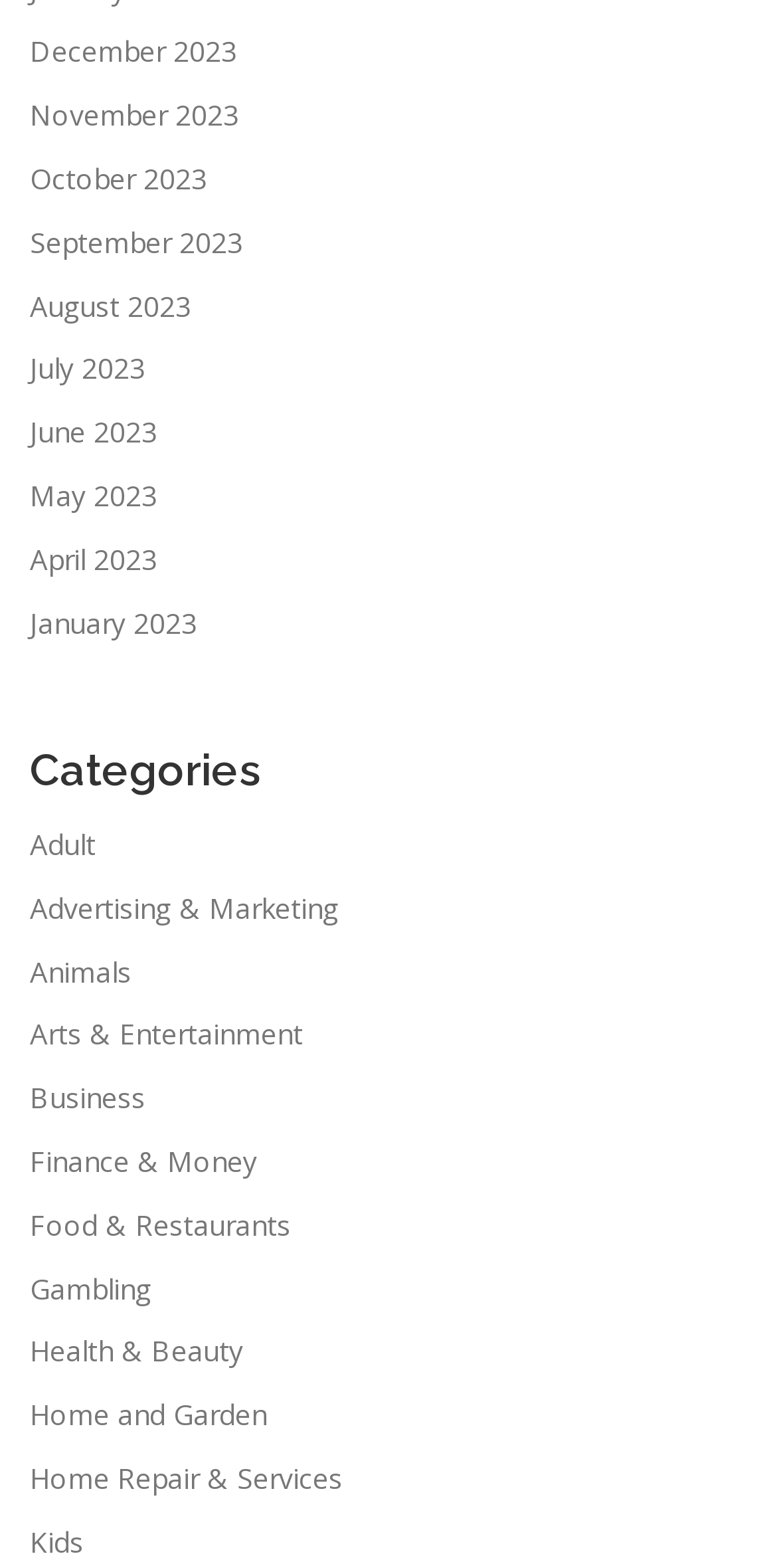How many months are listed?
Look at the image and answer the question with a single word or phrase.

12